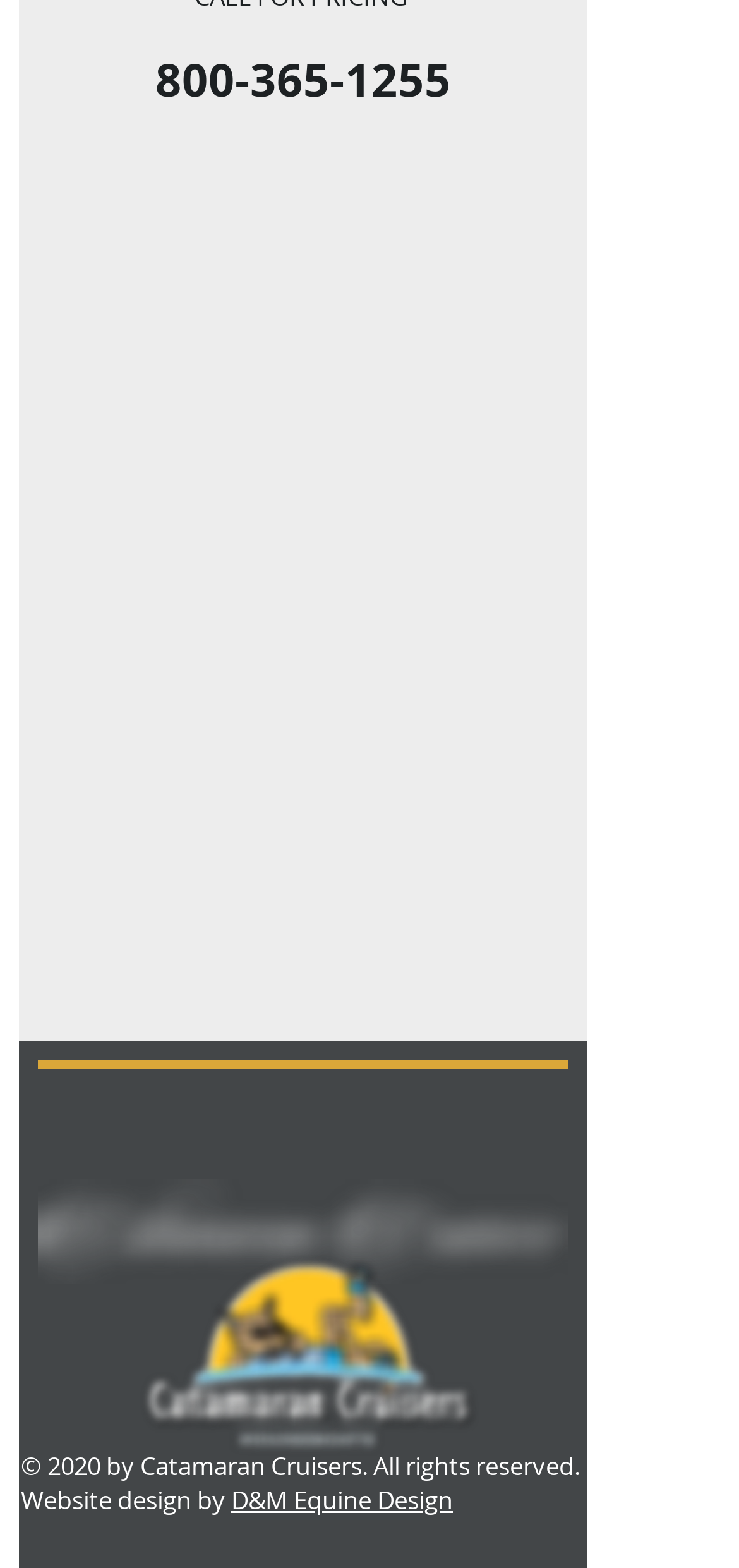Based on the image, give a detailed response to the question: Who designed the website?

I found the text 'Website design by D&M Equine Design' at the bottom of the webpage, which indicates that D&M Equine Design is the company or individual responsible for designing the website.